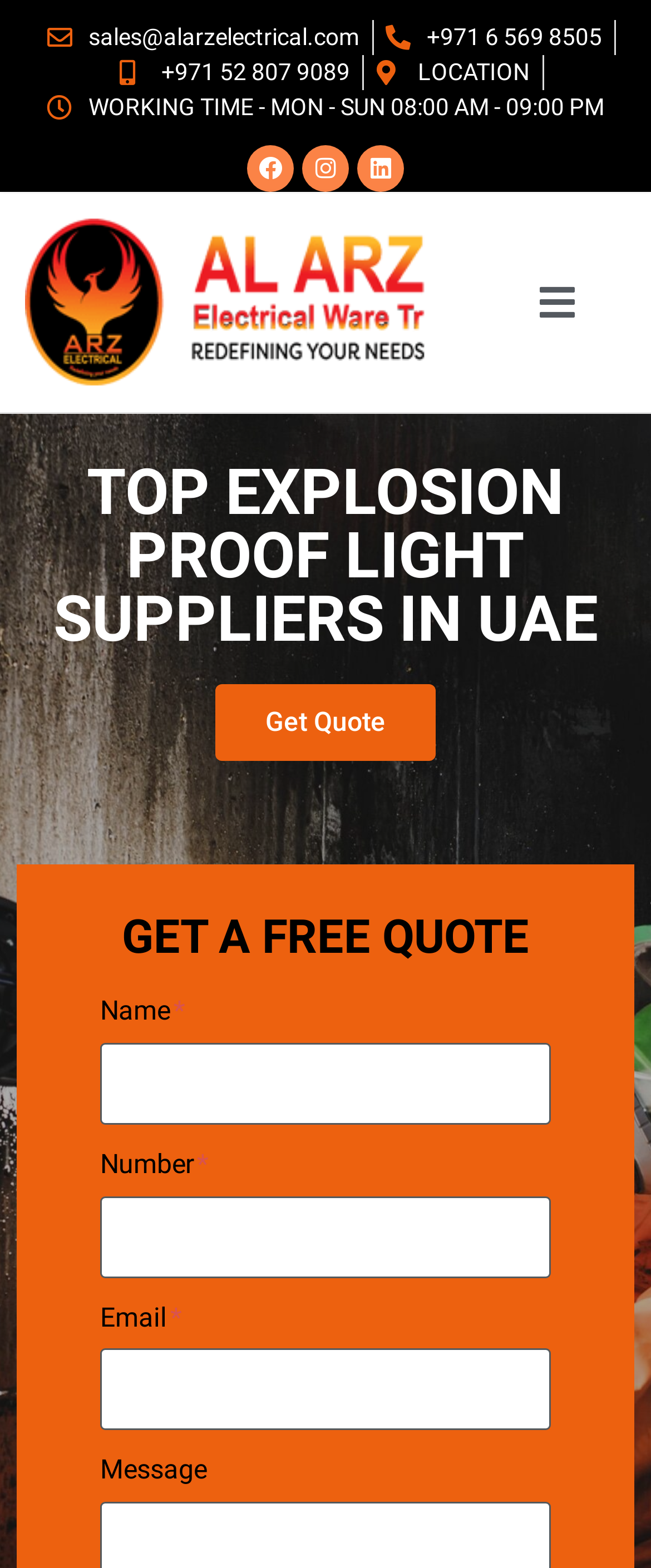What is the phone number for sales?
Refer to the image and provide a one-word or short phrase answer.

+971 6 569 8505